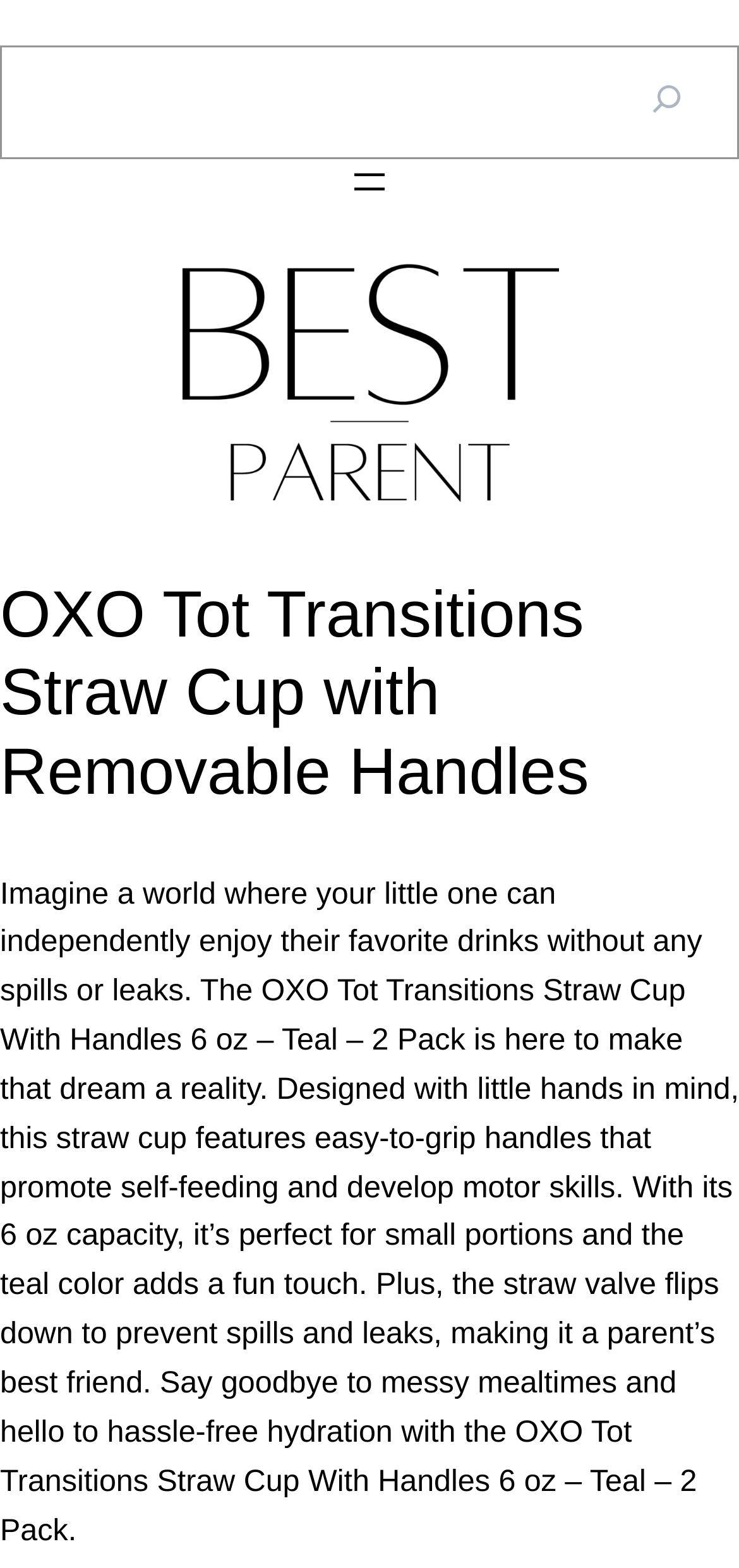Using the elements shown in the image, answer the question comprehensively: How many packs are included in the product?

The number of packs included in the product can be found in the product description, which states 'the OXO Tot Transitions Straw Cup With Handles 6 oz – Teal – 2 Pack...' This indicates that the product includes 2 packs.